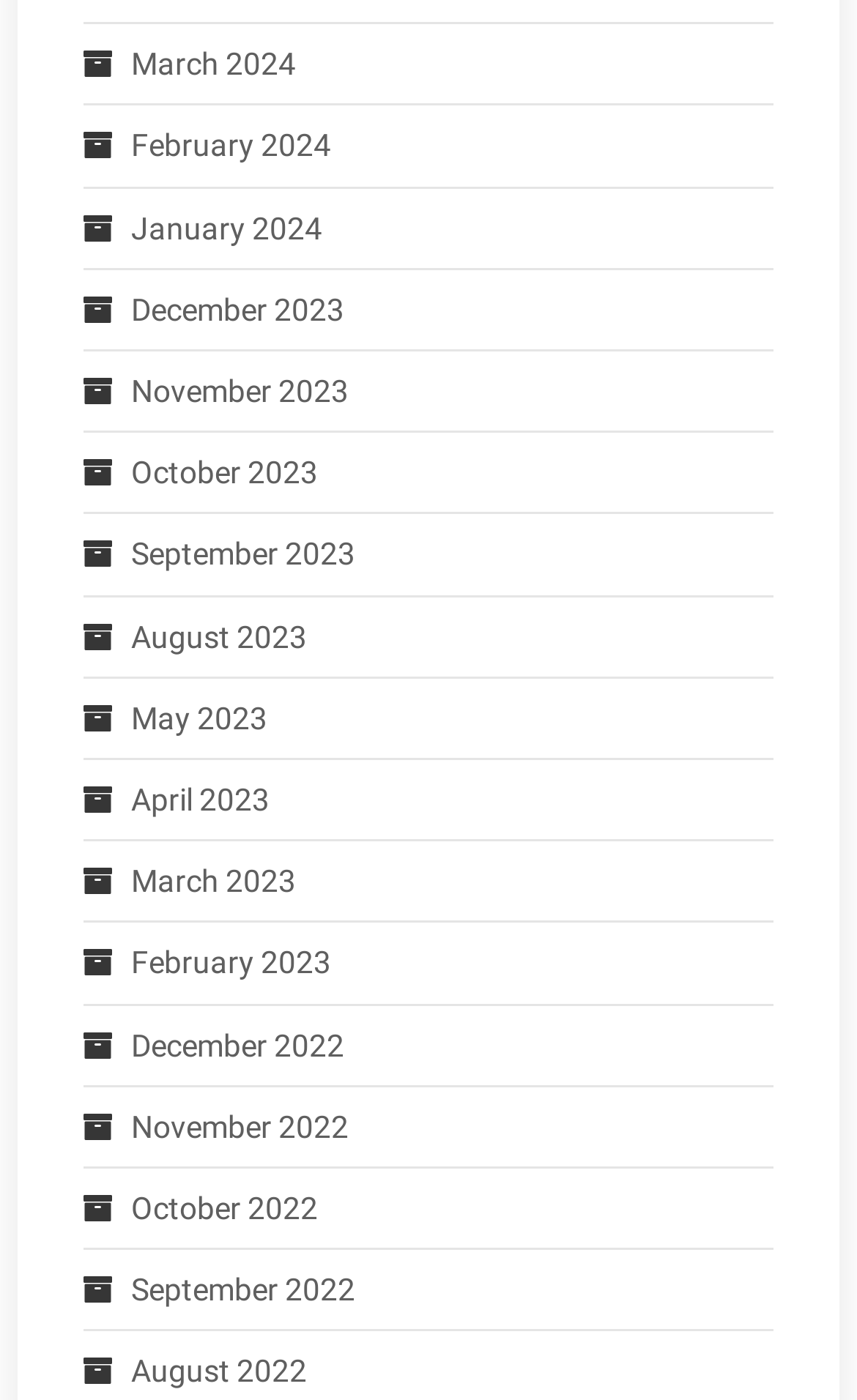What is the most recent month listed?
Analyze the screenshot and provide a detailed answer to the question.

I looked at the links on the webpage and found that the topmost link is 'March 2024', which suggests that it is the most recent month listed.